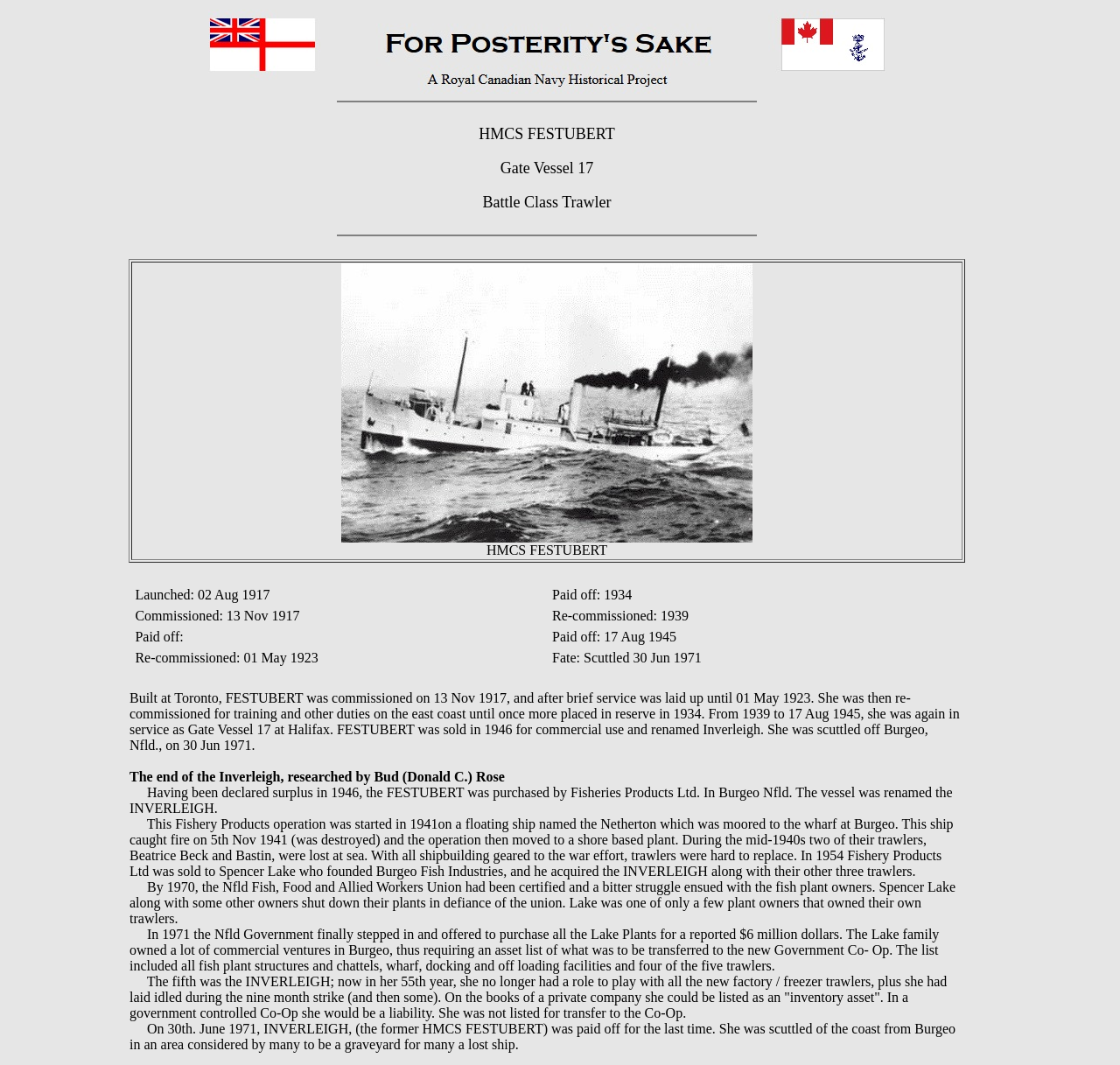Provide a comprehensive description of the webpage.

The webpage is about HMCS FESTUBERT, a ship with a rich history. At the top of the page, there is a large image taking up most of the width, with a horizontal separator line below it. 

Below the separator line, there is a table with a single row and two columns. The left column contains the text "HMCS FESTUBERT" and the right column has a smaller image. 

Further down, there are two horizontal separator lines, followed by a table with two rows and two columns. The table contains information about the ship's launch, commission, and decommission dates, as well as its fate.

The main content of the page is a series of paragraphs that provide a detailed history of the ship, including its service during World War I and II, its post-war use, and its eventual scuttling in 1971. The text is divided into several sections, each describing a different period in the ship's life.

There are a total of 7 images on the page, including the large one at the top and the smaller one in the table. The rest of the images are not explicitly described in the accessibility tree, but they are likely related to the ship's history and service.